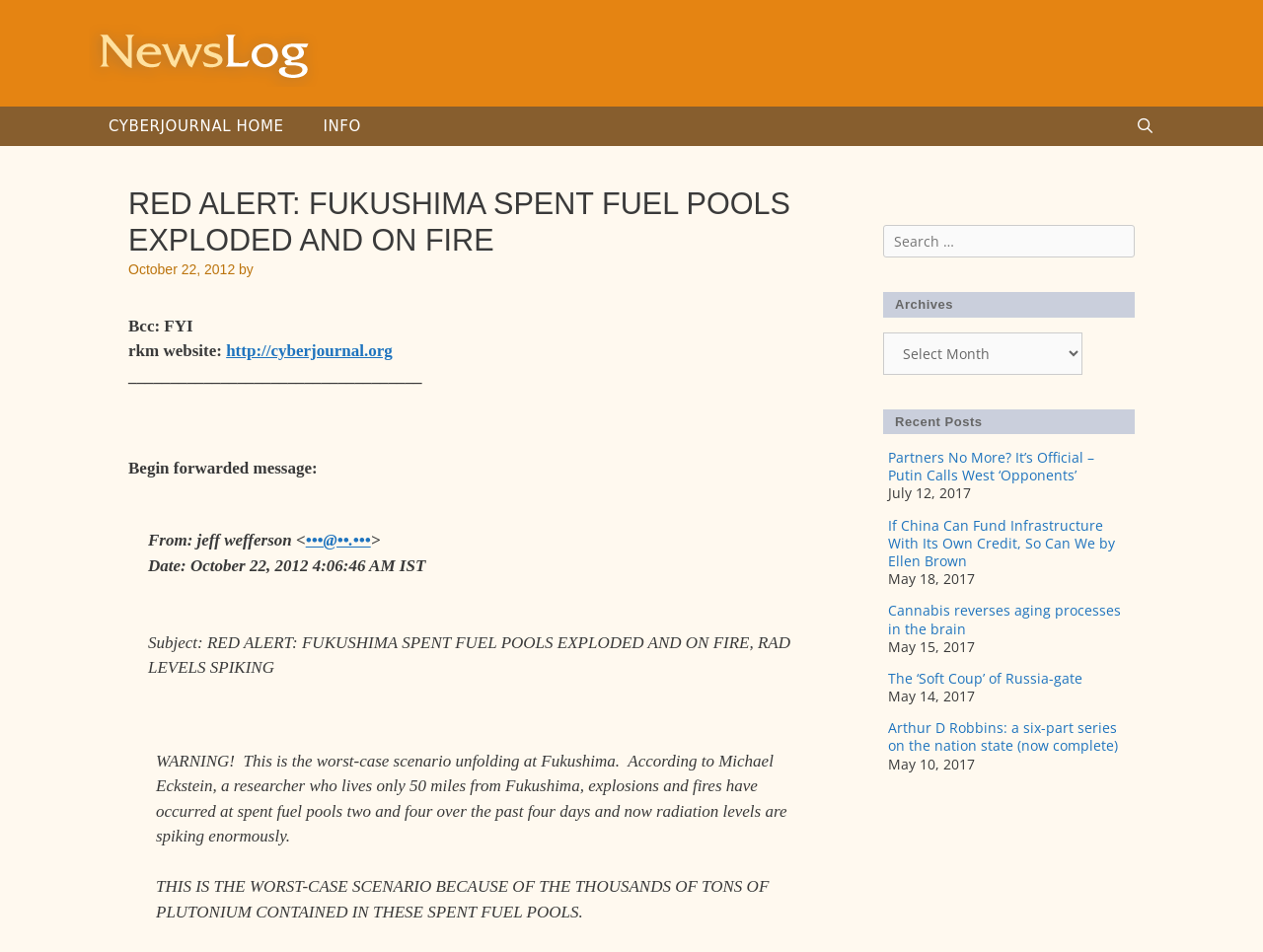Determine the bounding box coordinates of the clickable region to carry out the instruction: "Read the 'RED ALERT: FUKUSHIMA SPENT FUEL POOLS EXPLODED AND ON FIRE' article".

[0.102, 0.195, 0.652, 0.271]